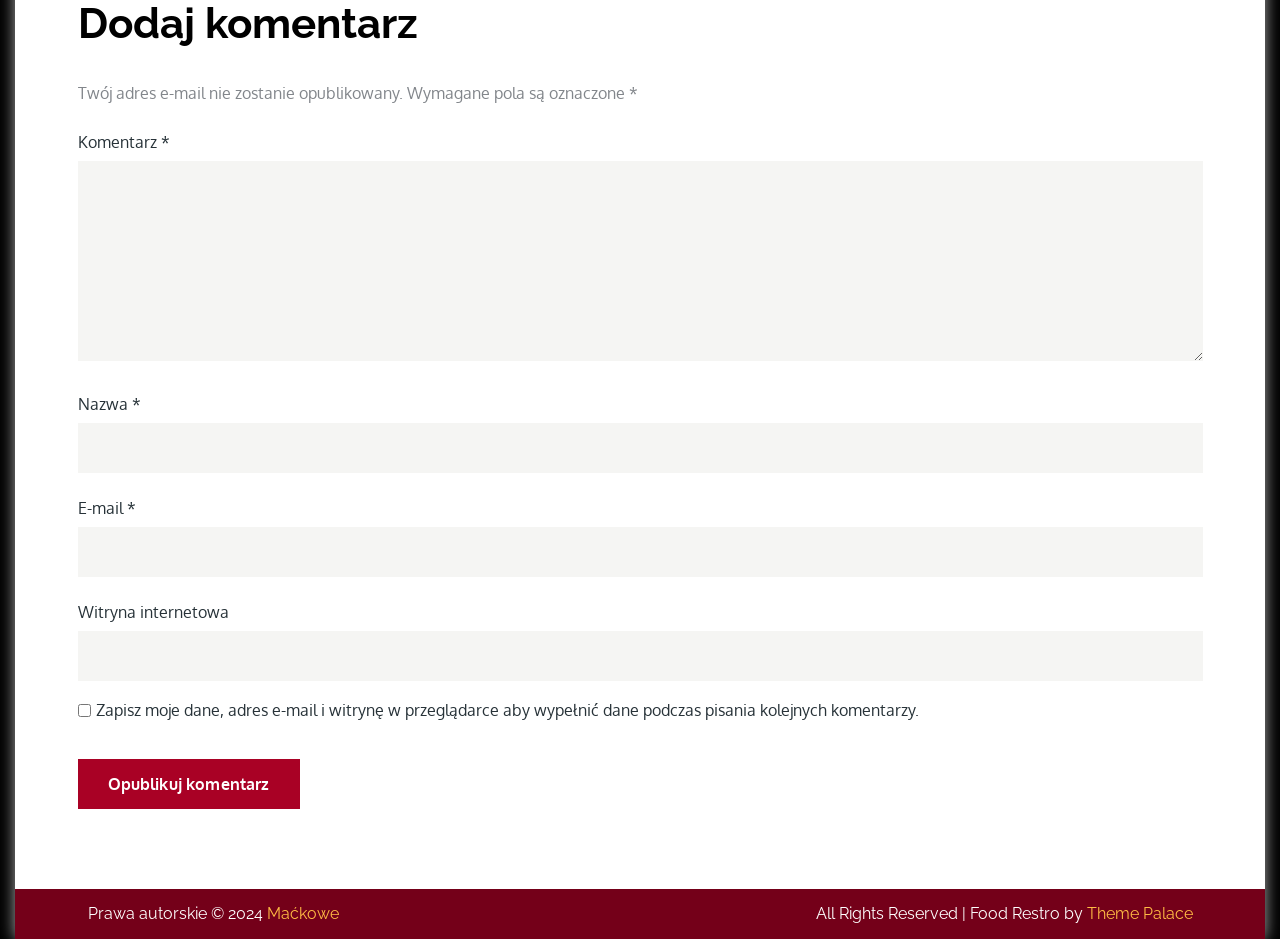Answer the question in one word or a short phrase:
How many links are there at the bottom of the page?

2